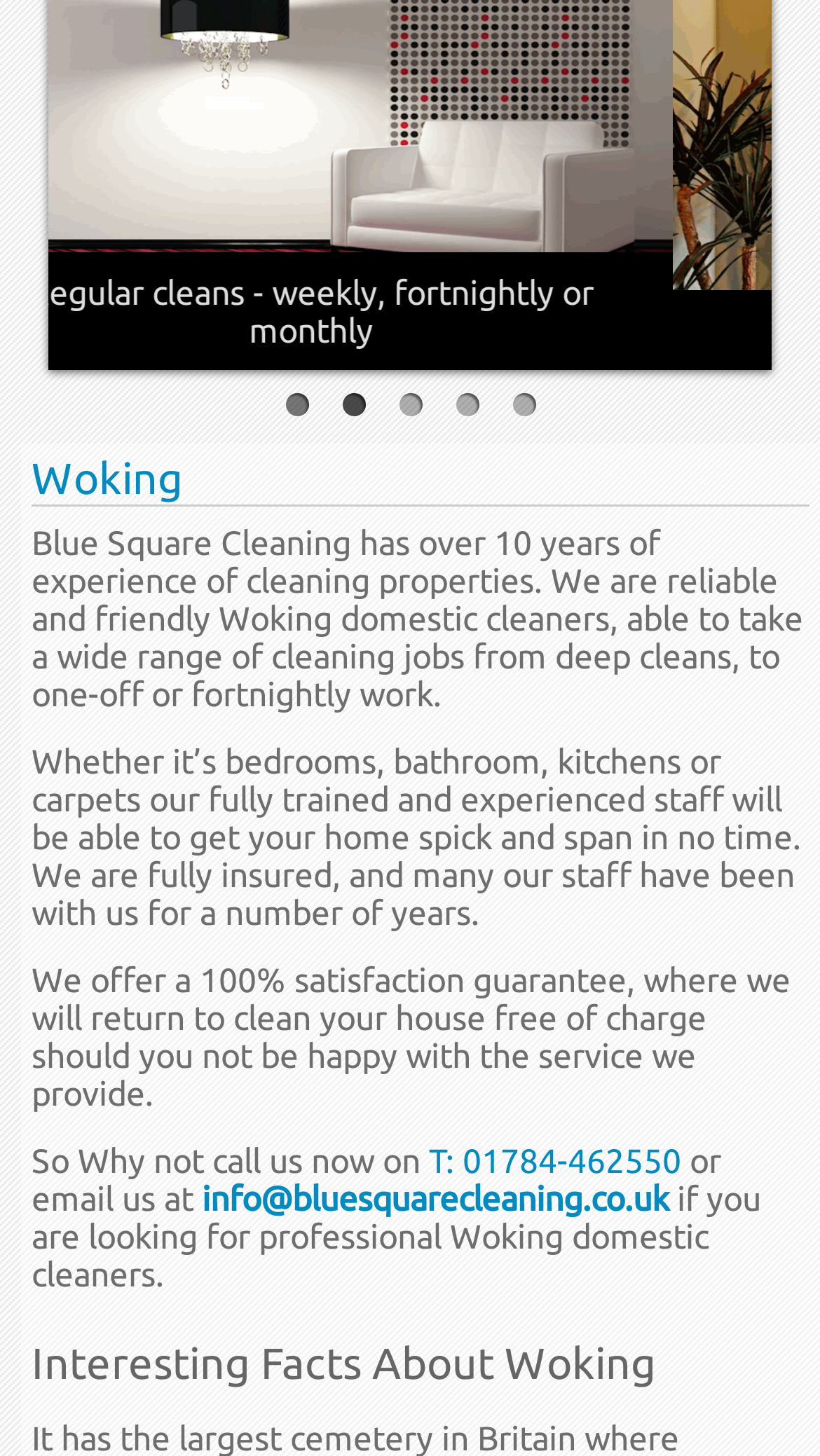Can you find the bounding box coordinates for the UI element given this description: "5"? Provide the coordinates as four float numbers between 0 and 1: [left, top, right, bottom].

[0.624, 0.271, 0.653, 0.286]